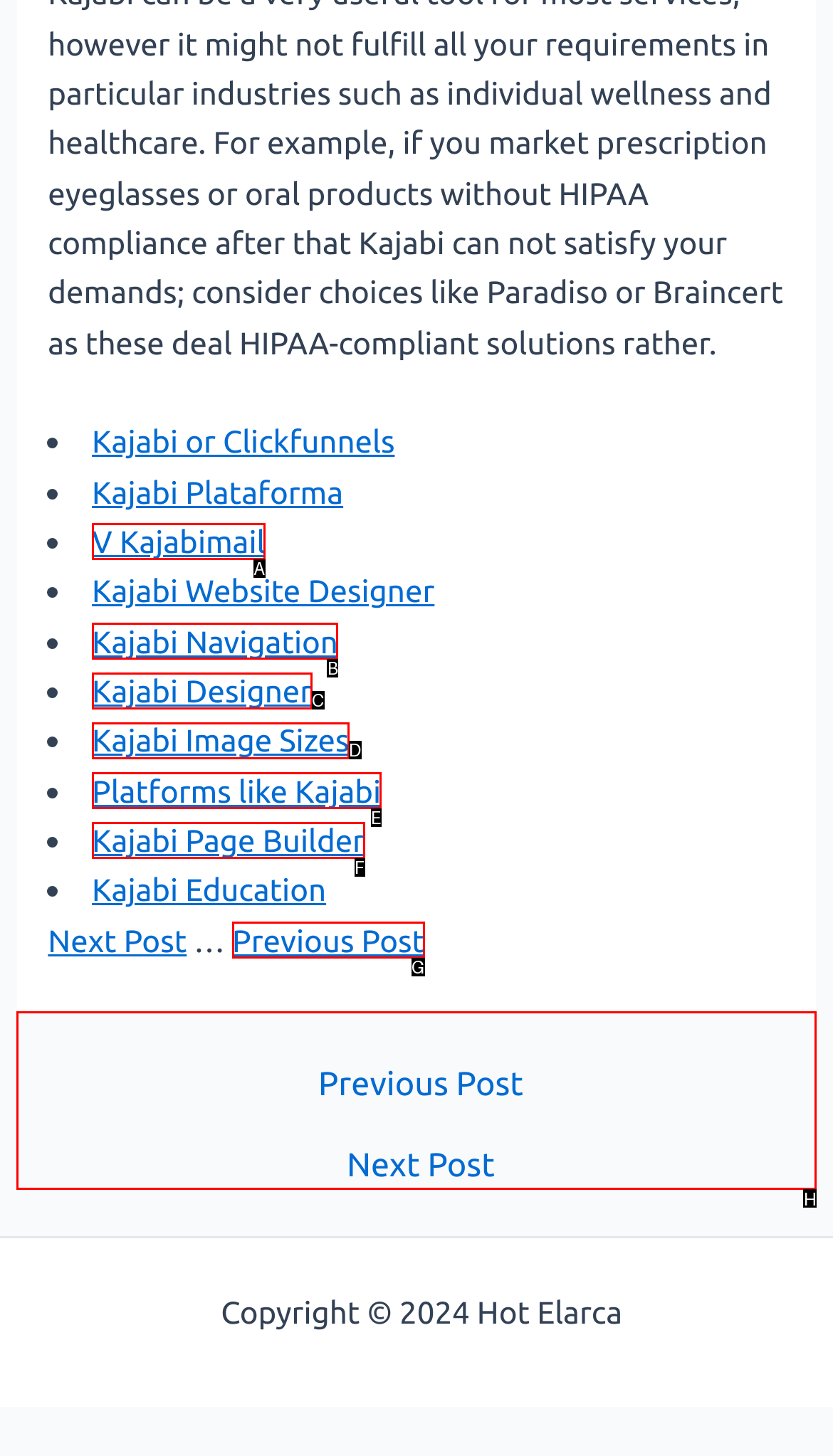Decide which HTML element to click to complete the task: Navigate to Posts Provide the letter of the appropriate option.

H